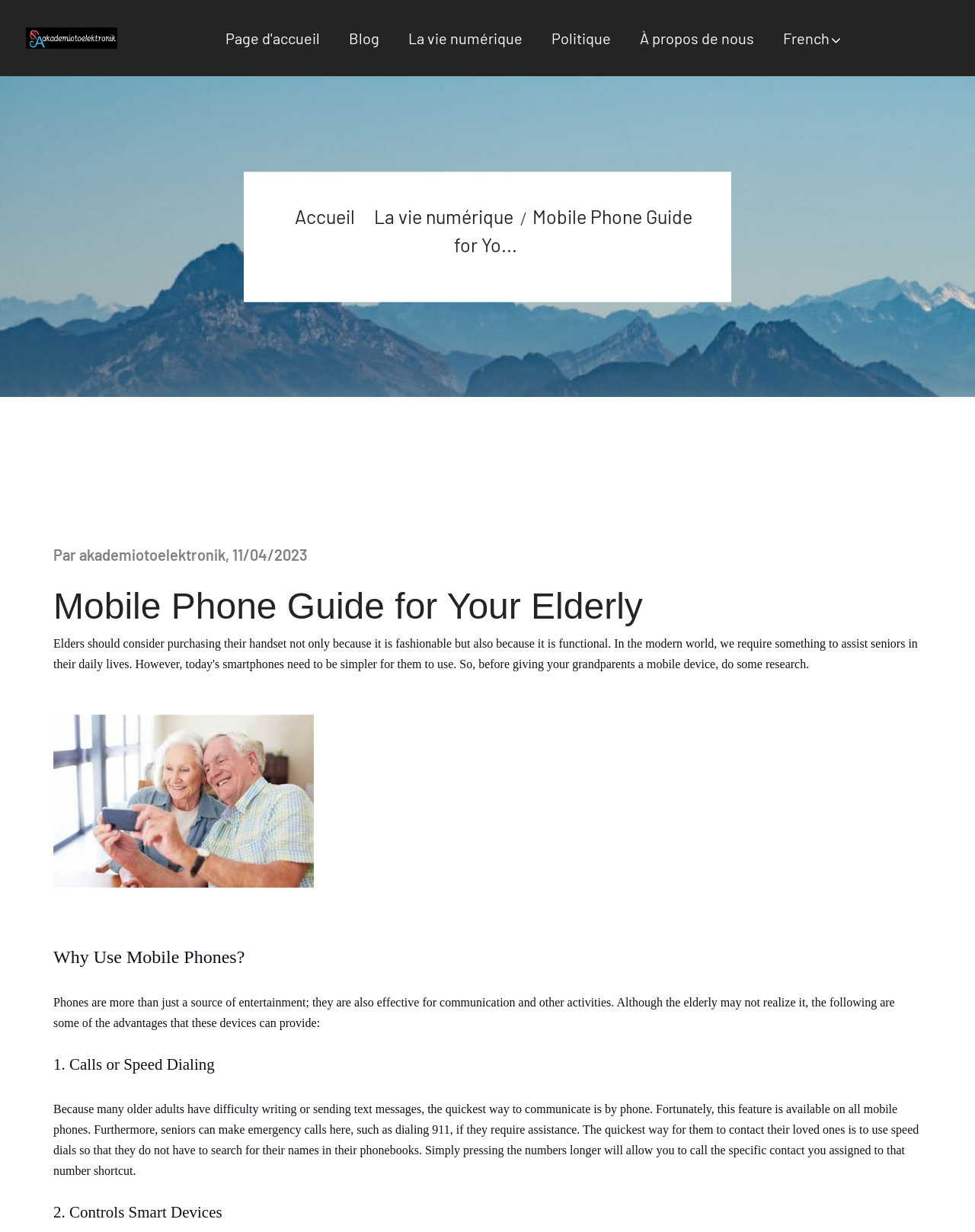From the webpage screenshot, identify the region described by La vie numérique. Provide the bounding box coordinates as (top-left x, top-left y, bottom-right x, bottom-right y), with each value being a floating point number between 0 and 1.

[0.419, 0.024, 0.536, 0.038]